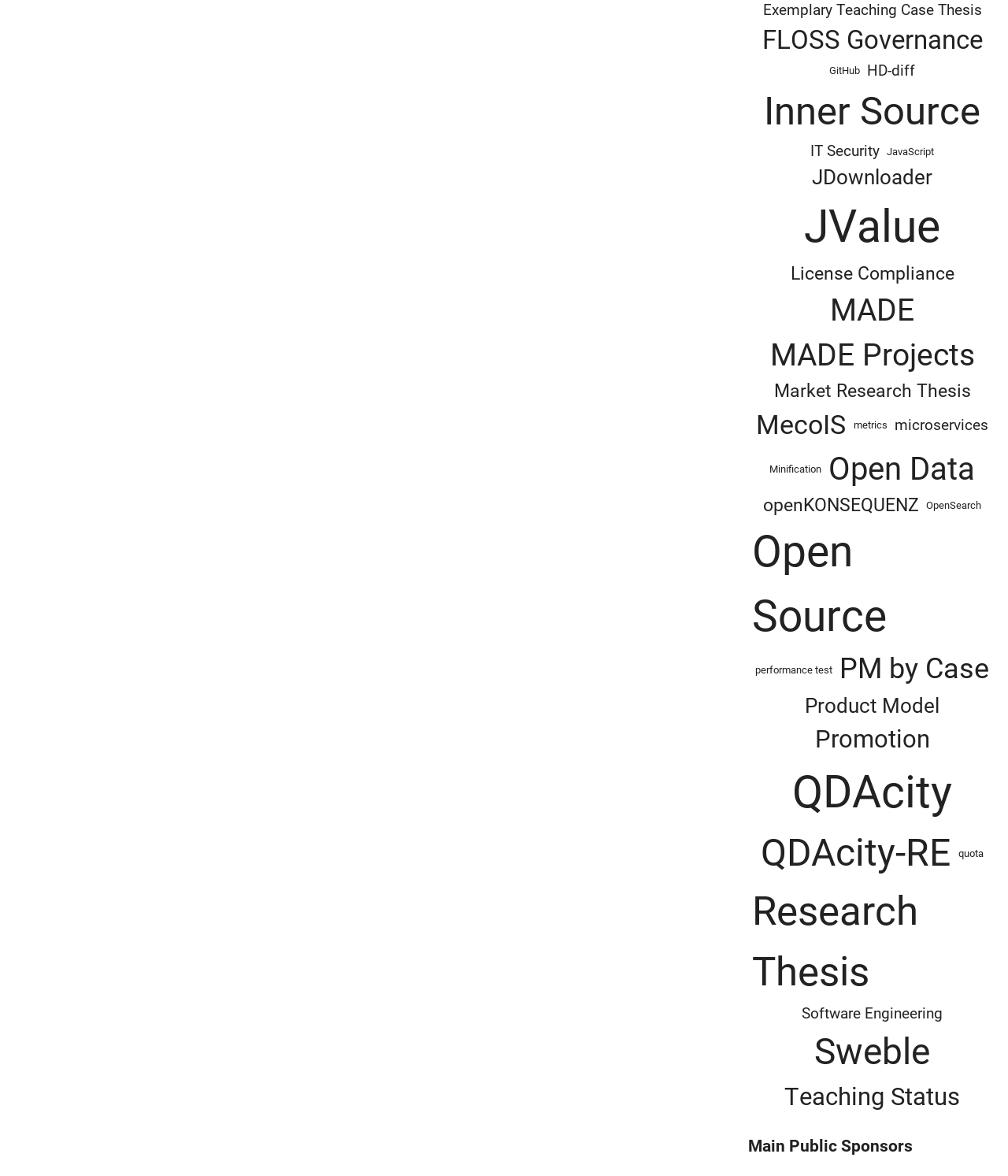Which category has only one item?
Based on the image, respond with a single word or phrase.

metrics